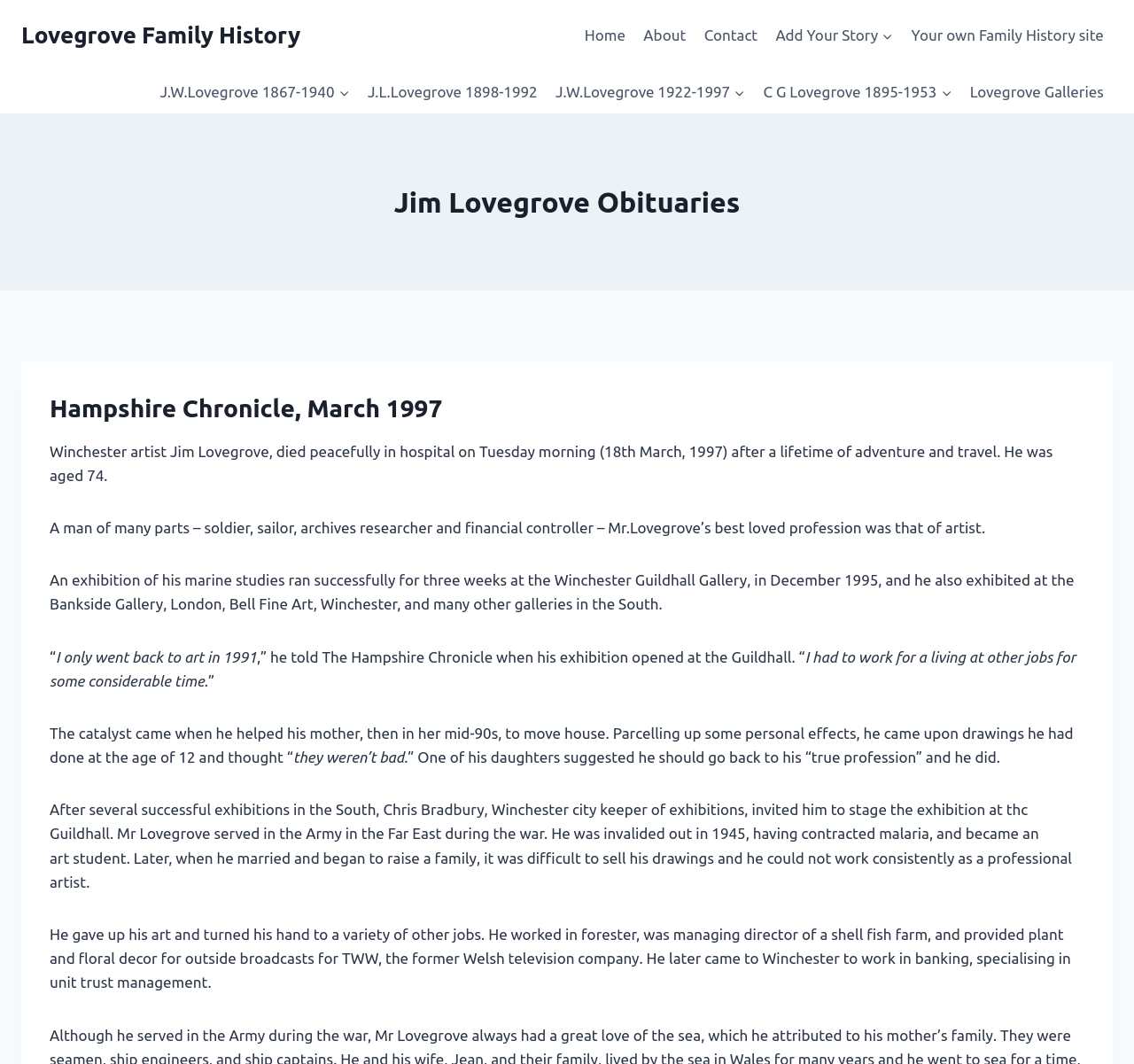Give a concise answer of one word or phrase to the question: 
What was Jim Lovegrove's age when he died?

74